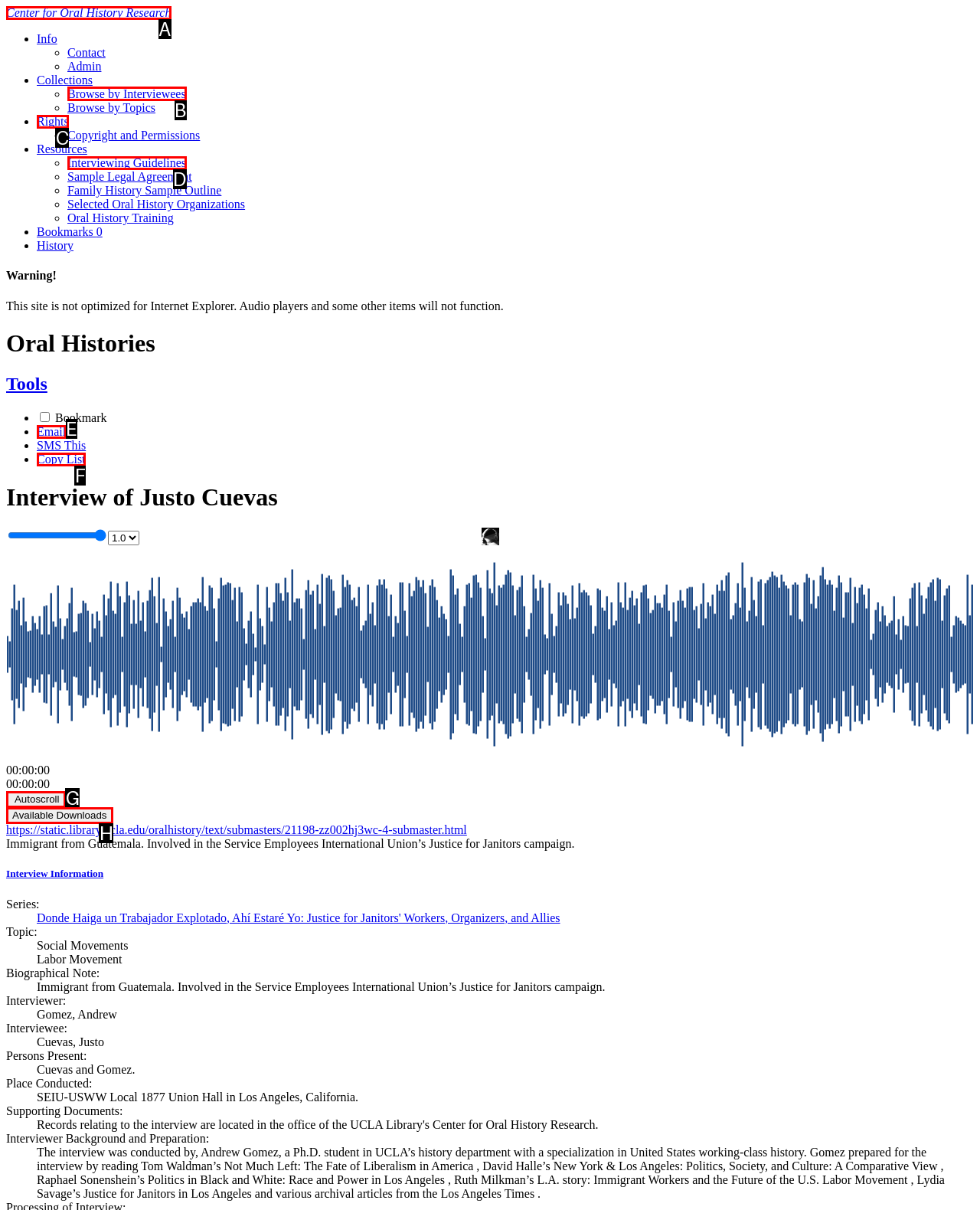Given the task: Browse by Interviewees, point out the letter of the appropriate UI element from the marked options in the screenshot.

B